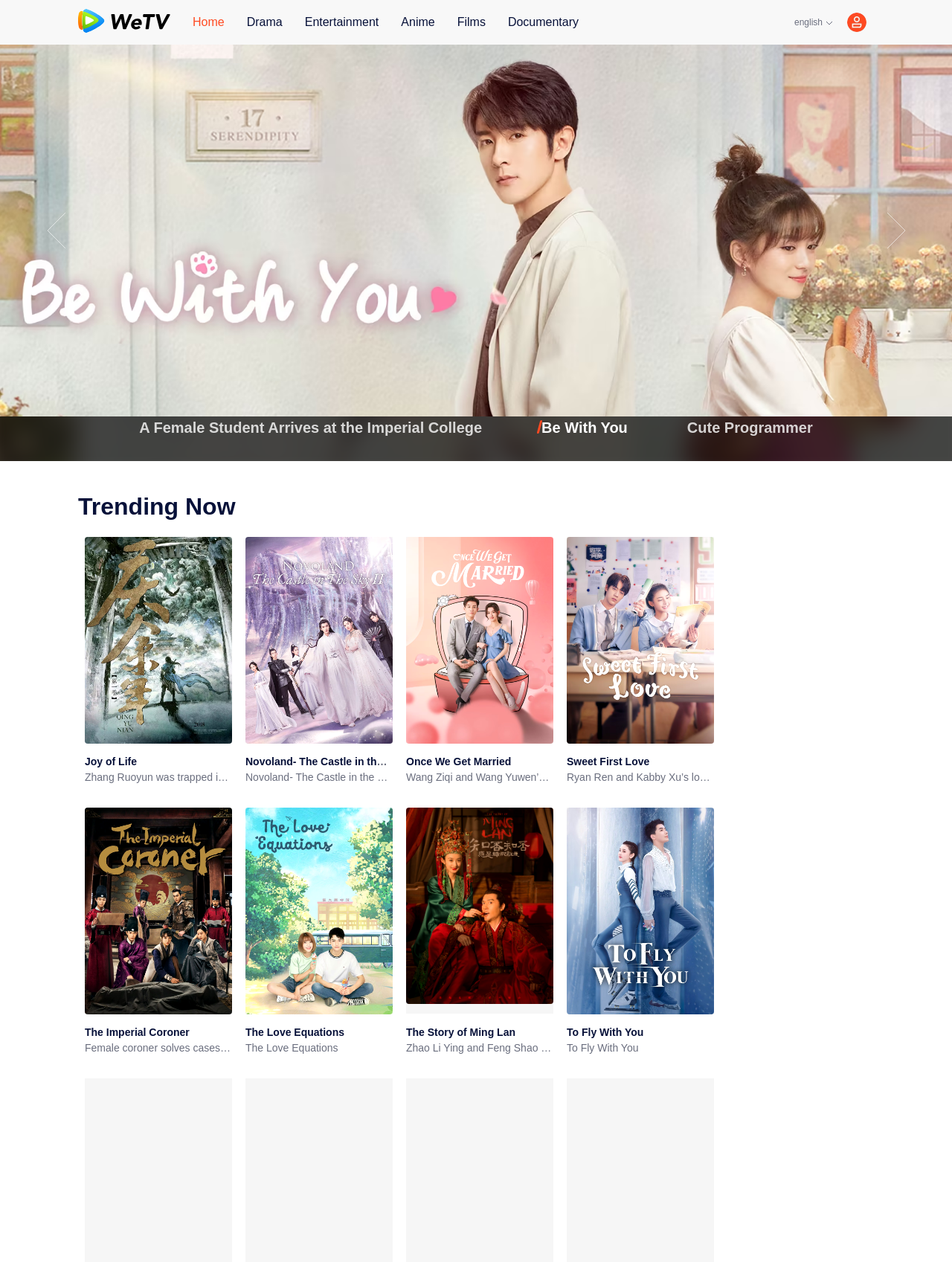Using the element description: "The Imperial Coroner", determine the bounding box coordinates. The coordinates should be in the format [left, top, right, bottom], with values between 0 and 1.

[0.089, 0.813, 0.199, 0.823]